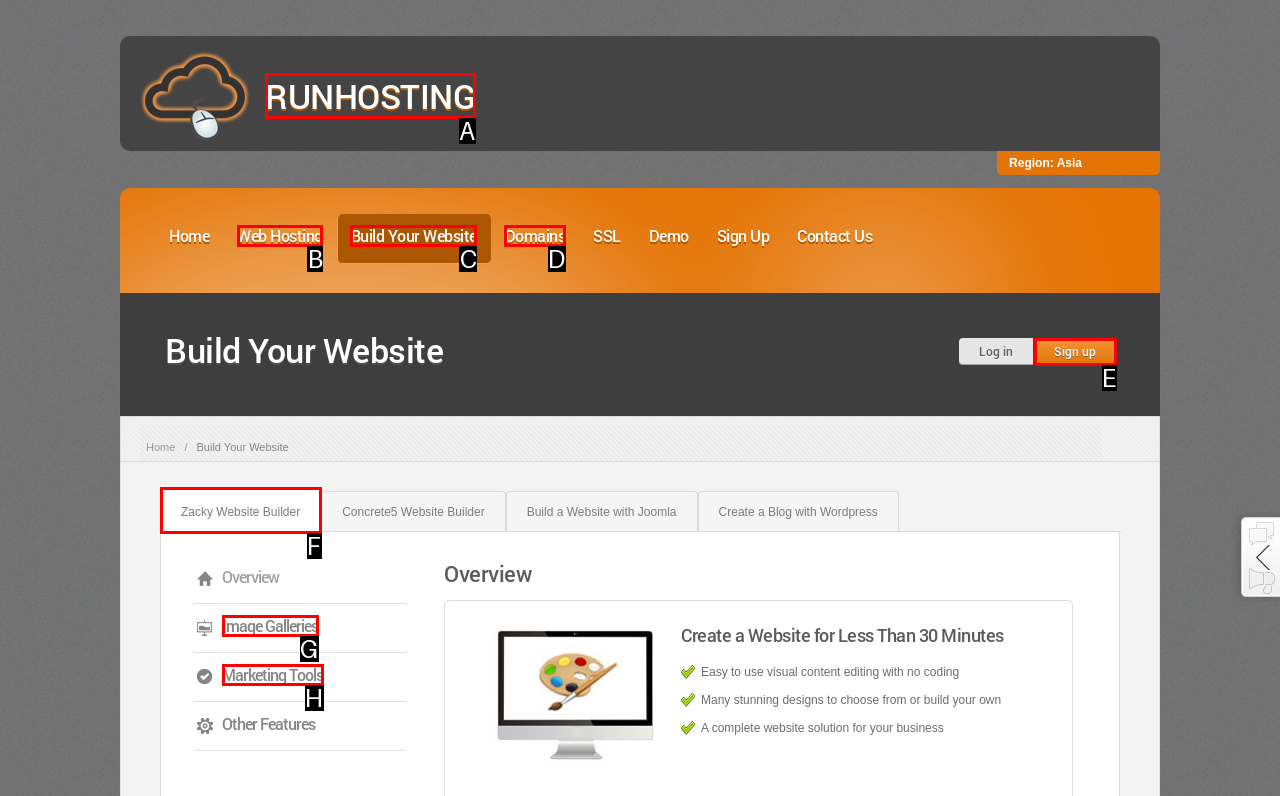Choose the UI element you need to click to carry out the task: Learn more about 'Zacky Website Builder'.
Respond with the corresponding option's letter.

F